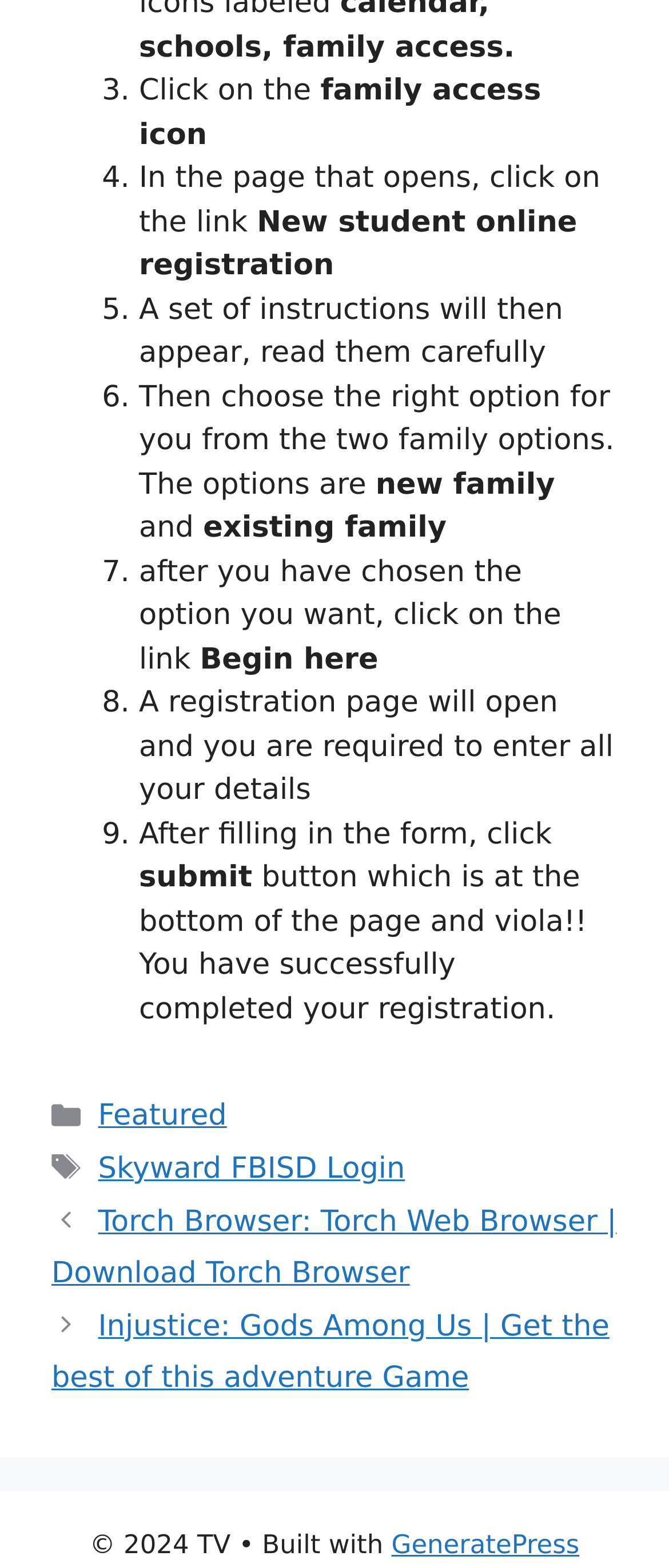What is the copyright year of the website?
Using the image, provide a concise answer in one word or a short phrase.

2024